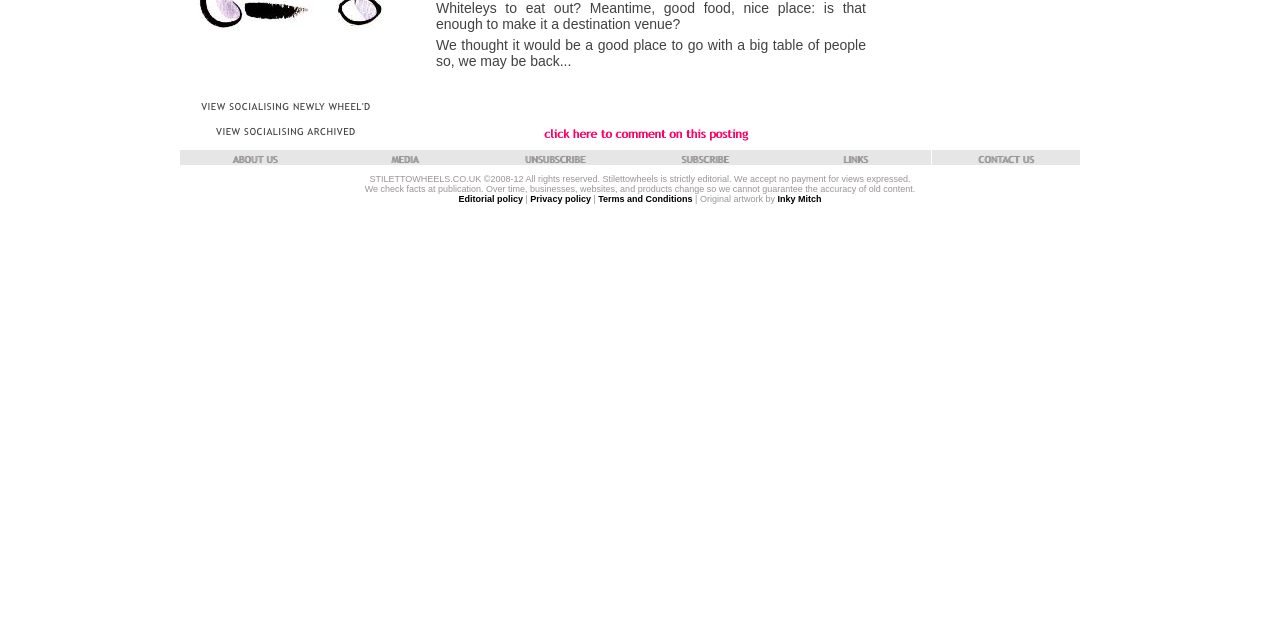Locate the UI element described as follows: "Editorial policy". Return the bounding box coordinates as four float numbers between 0 and 1 in the order [left, top, right, bottom].

[0.358, 0.303, 0.409, 0.319]